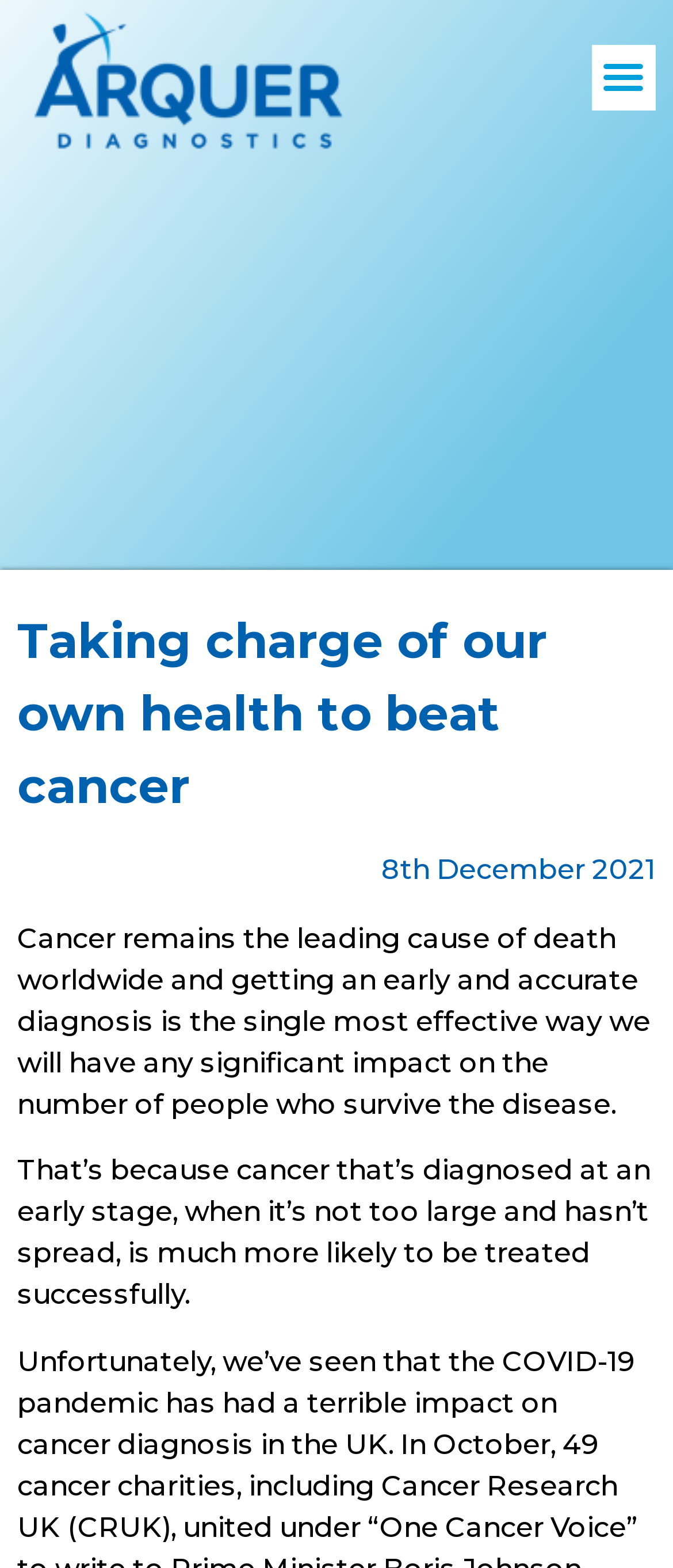Please provide the bounding box coordinate of the region that matches the element description: Menu. Coordinates should be in the format (top-left x, top-left y, bottom-right x, bottom-right y) and all values should be between 0 and 1.

[0.878, 0.029, 0.974, 0.07]